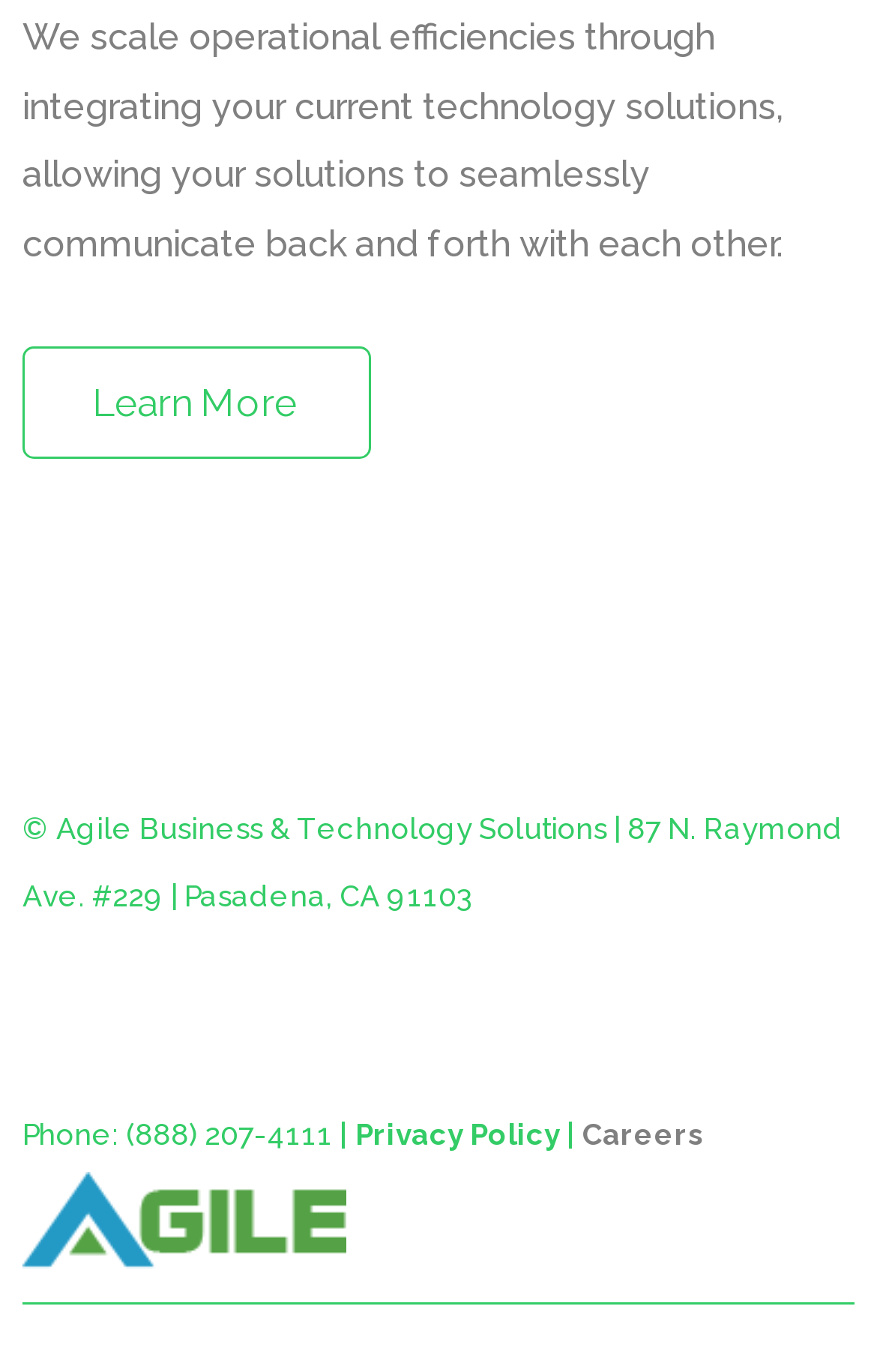What is the link at the top of the page?
Refer to the image and provide a concise answer in one word or phrase.

Learn More